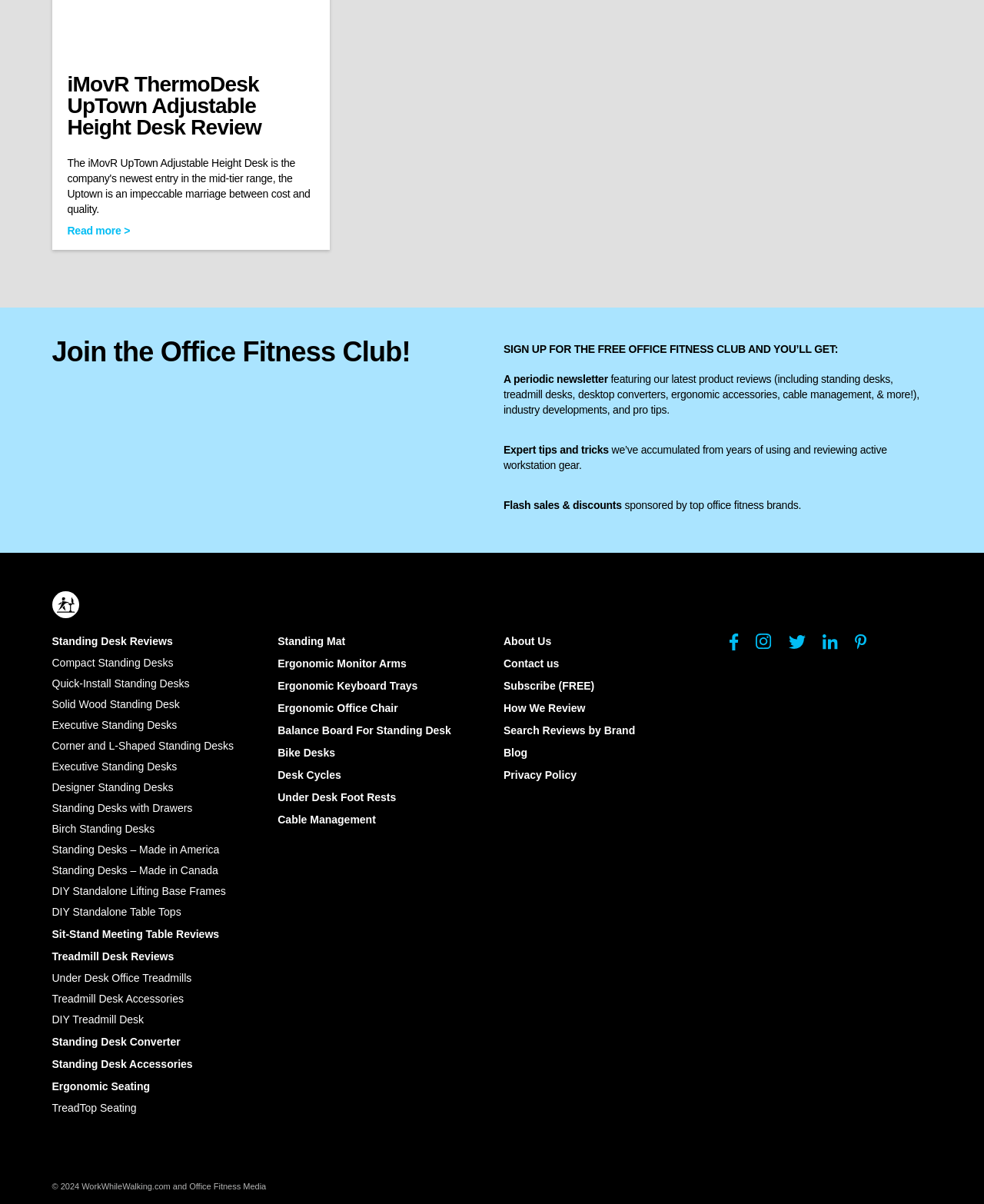How can you contact the website owners? Please answer the question using a single word or phrase based on the image.

Through 'Contact us' link